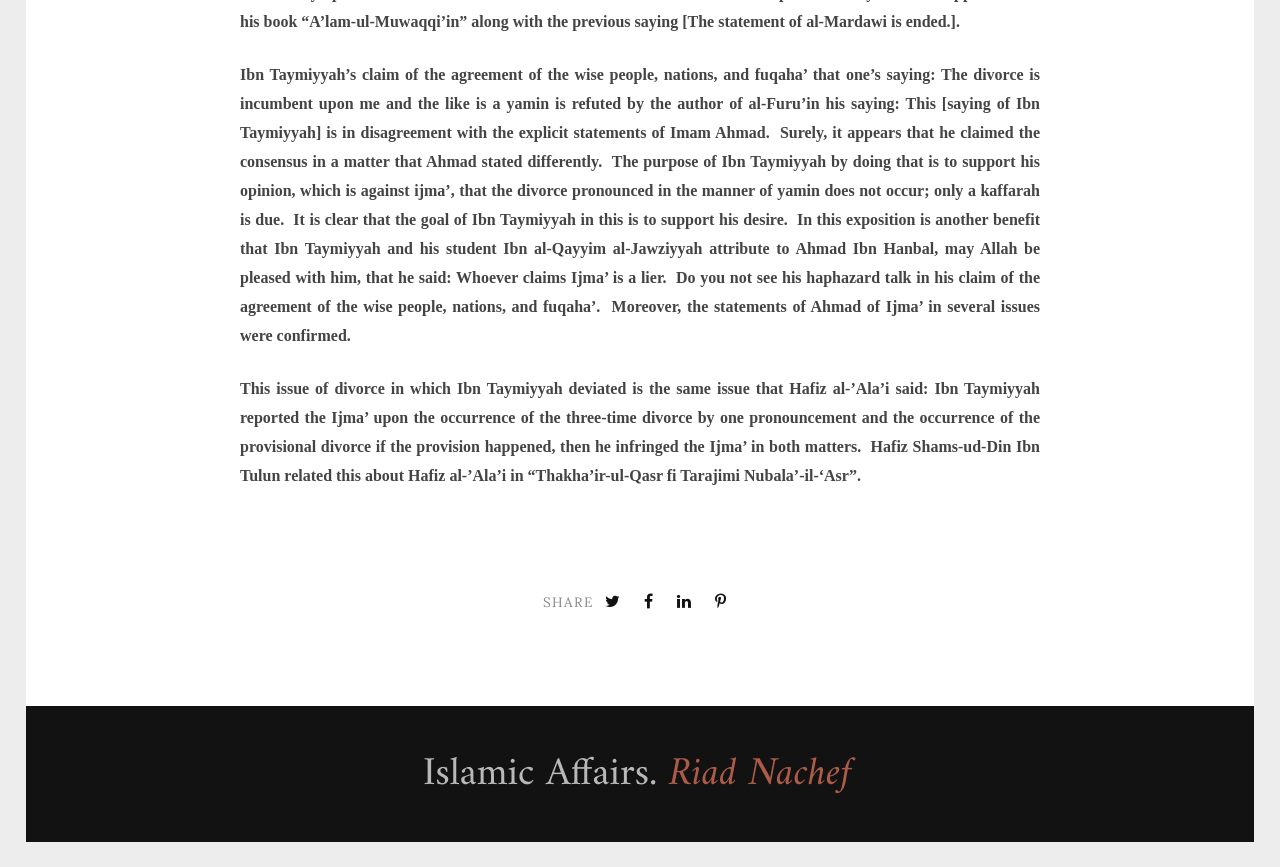Bounding box coordinates are to be given in the format (top-left x, top-left y, bottom-right x, bottom-right y). All values must be floating point numbers between 0 and 1. Provide the bounding box coordinate for the UI element described as: Pin this!

[0.552, 0.677, 0.576, 0.709]